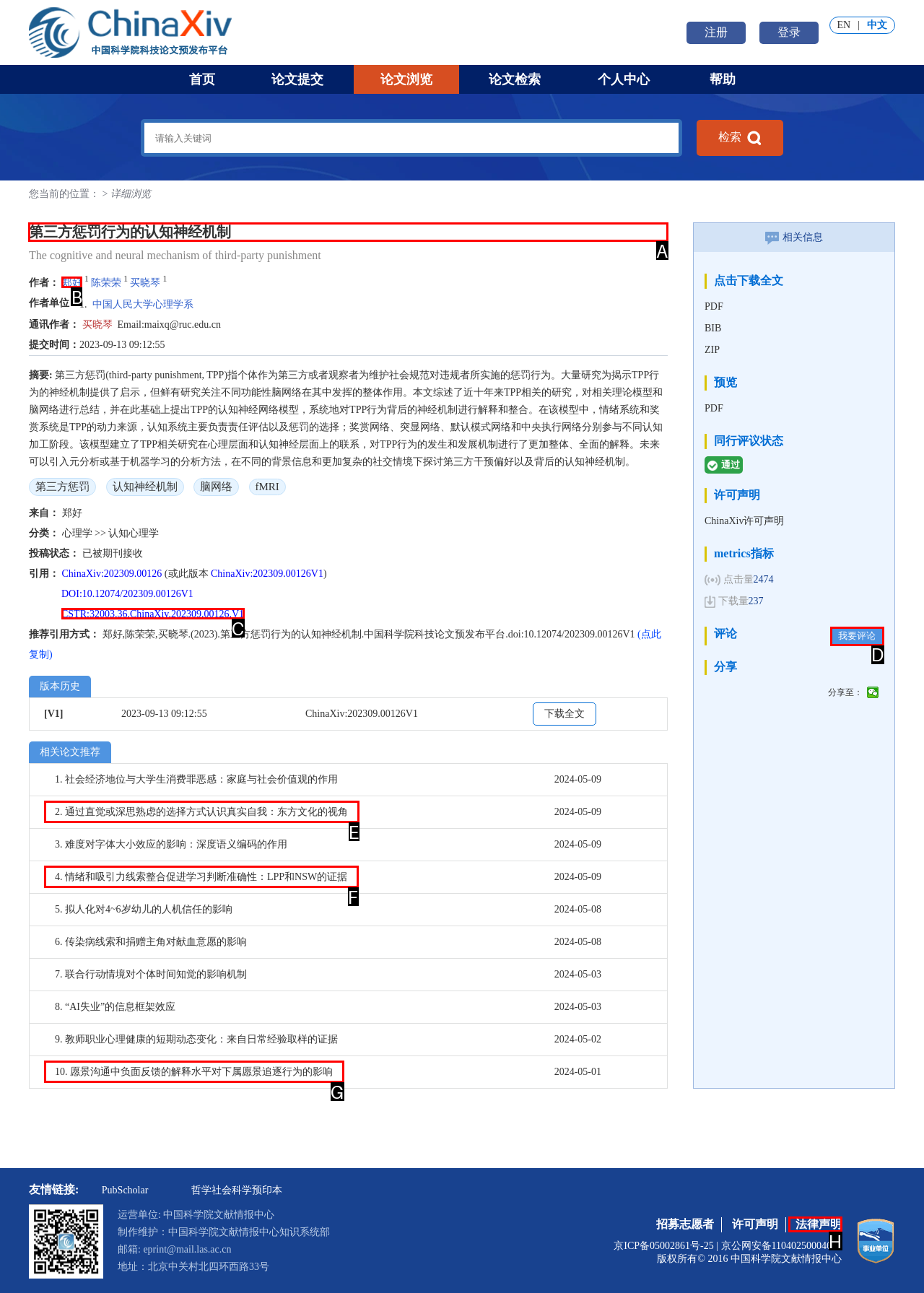Identify the correct UI element to click on to achieve the task: check paper details. Provide the letter of the appropriate element directly from the available choices.

A